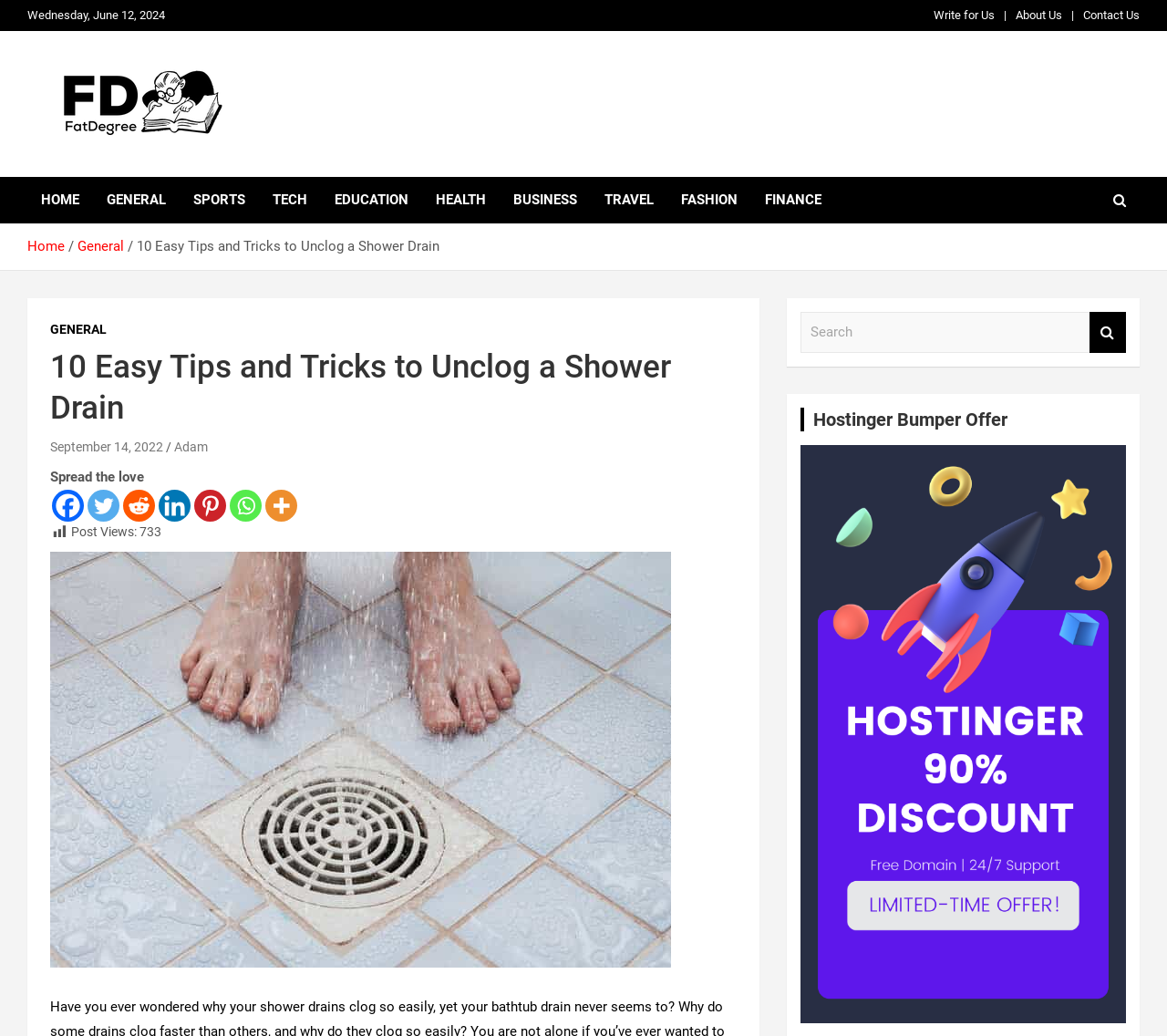Refer to the image and provide a thorough answer to this question:
What is the topic of the article?

I found the topic of the article by looking at the main heading, which says '10 Easy Tips and Tricks to Unclog a Shower Drain'.